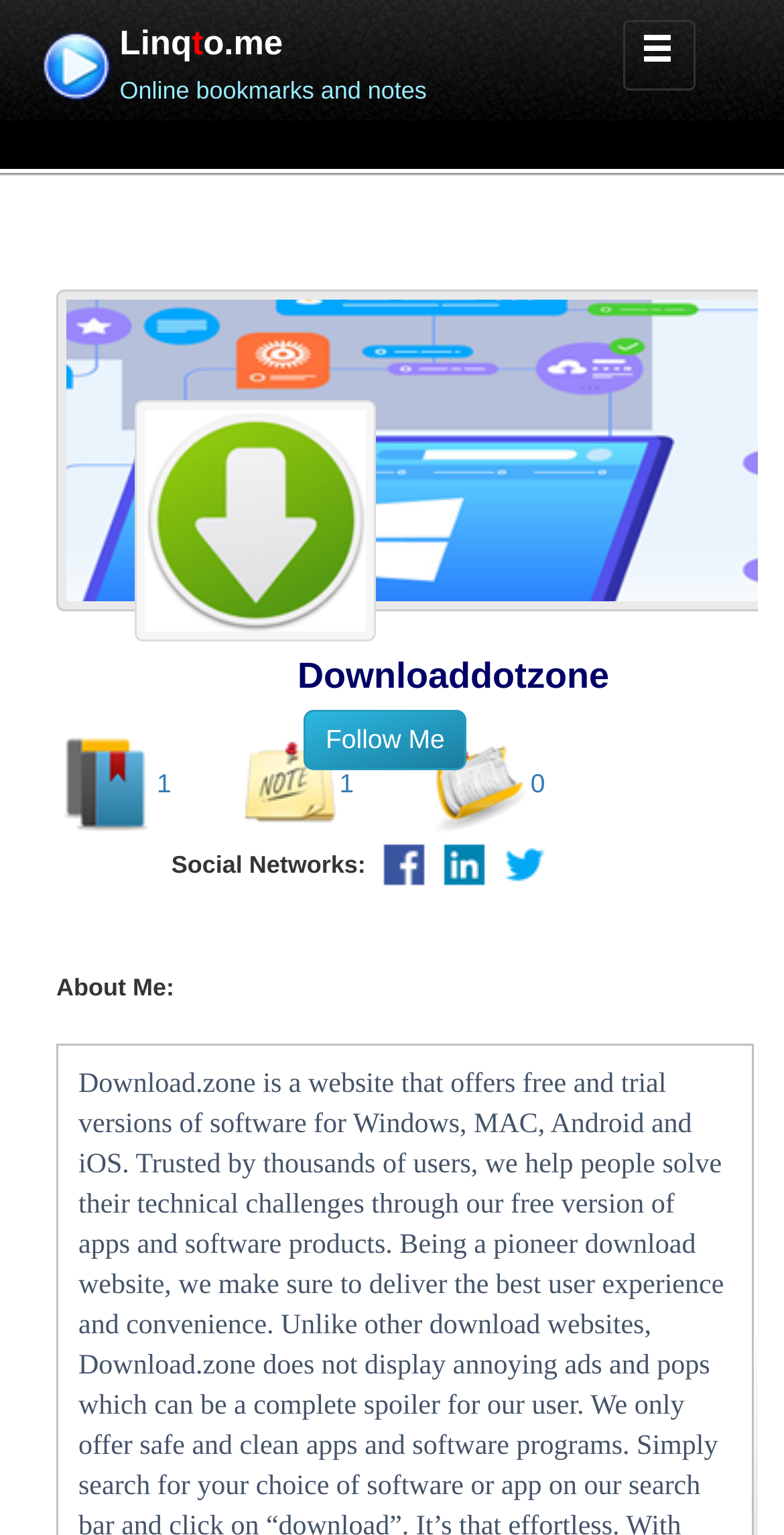What is the purpose of the 'Follow Me' button?
Please provide a comprehensive answer based on the information in the image.

The 'Follow Me' button is likely used to follow the website or its author, allowing users to stay updated with new content or changes.